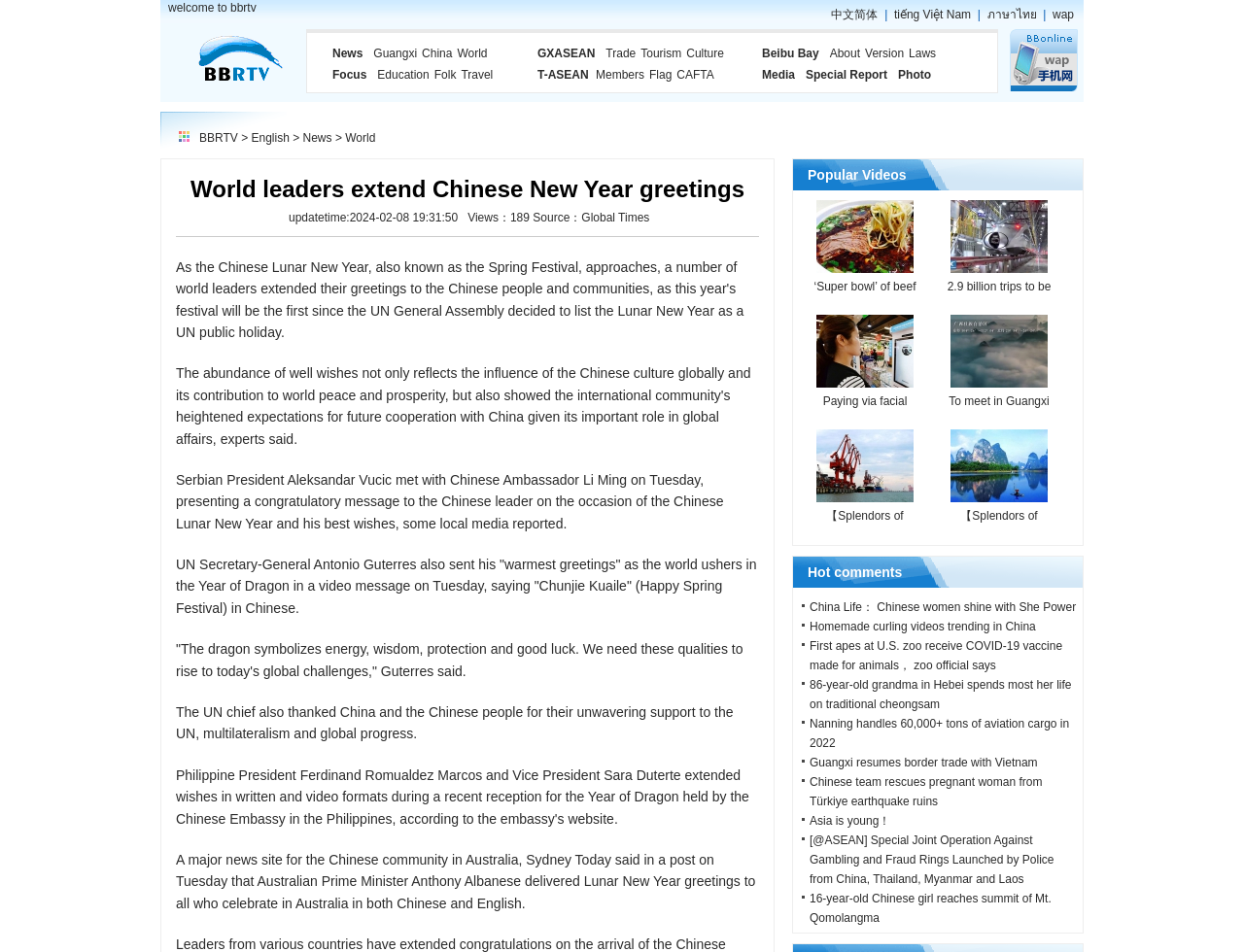How many views does the news article have?
With the help of the image, please provide a detailed response to the question.

I found the answer by looking at the text below the news article title, which says 'Views：189'.